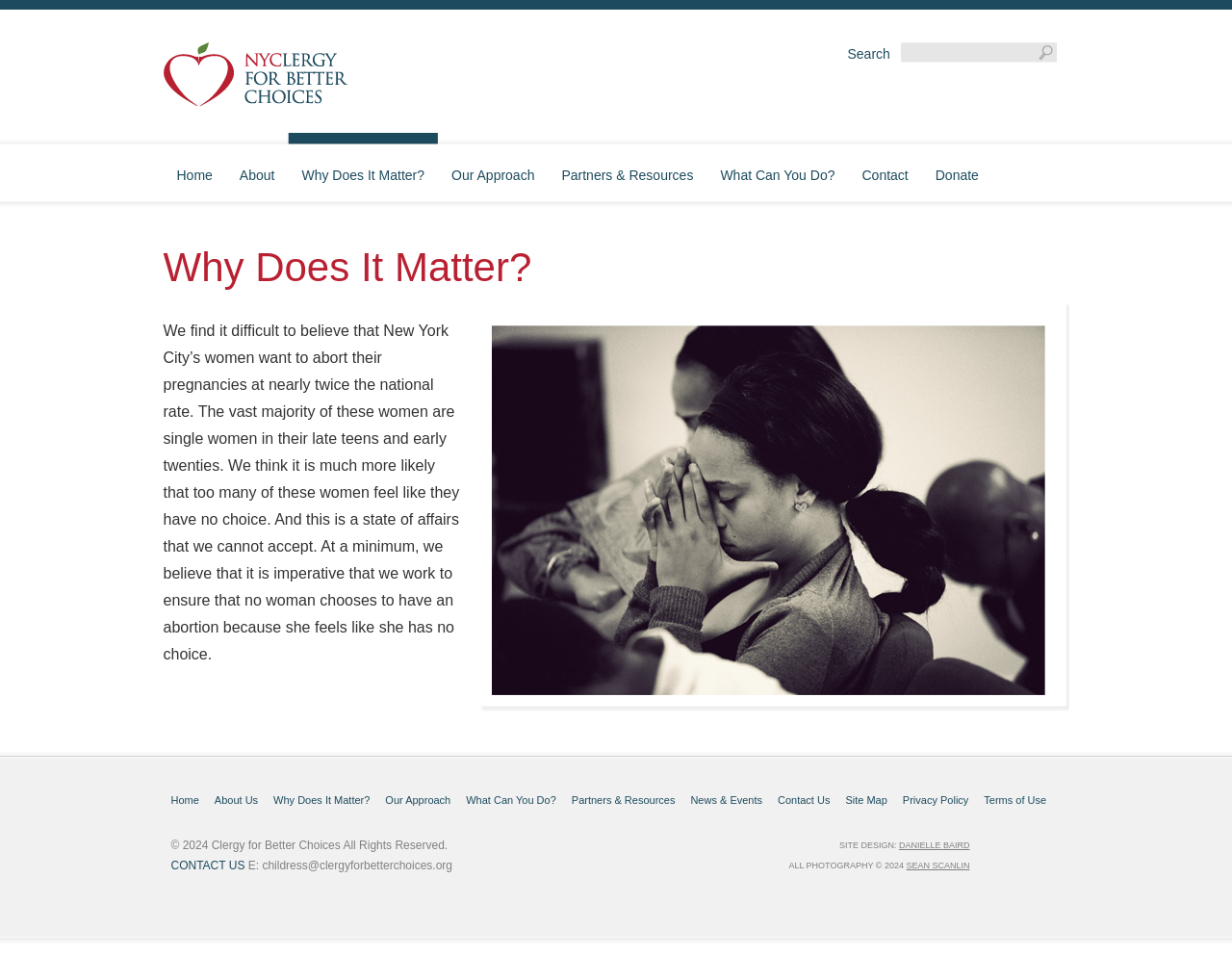Determine the primary headline of the webpage.

Why Does It Matter?